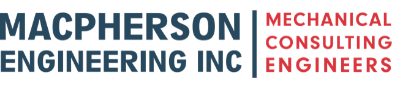What is the tone of the logo's design?
Using the image as a reference, deliver a detailed and thorough answer to the question.

The layout of the logo is clean and modern, which appeals to a contemporary audience and represents the firm's commitment to quality and precision in engineering solutions.